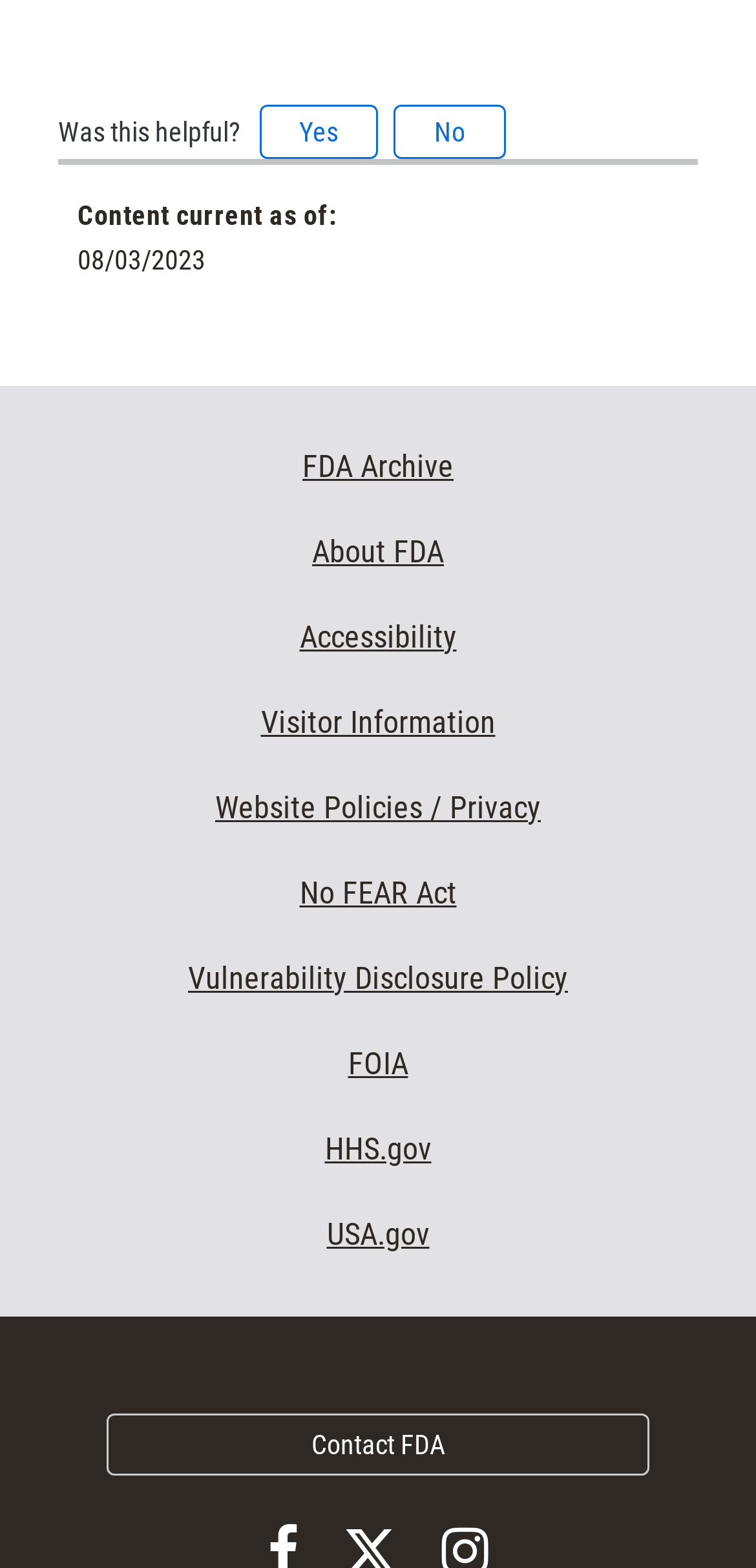Pinpoint the bounding box coordinates of the clickable element to carry out the following instruction: "Visit 'FDA Archive'."

[0.051, 0.27, 0.949, 0.325]